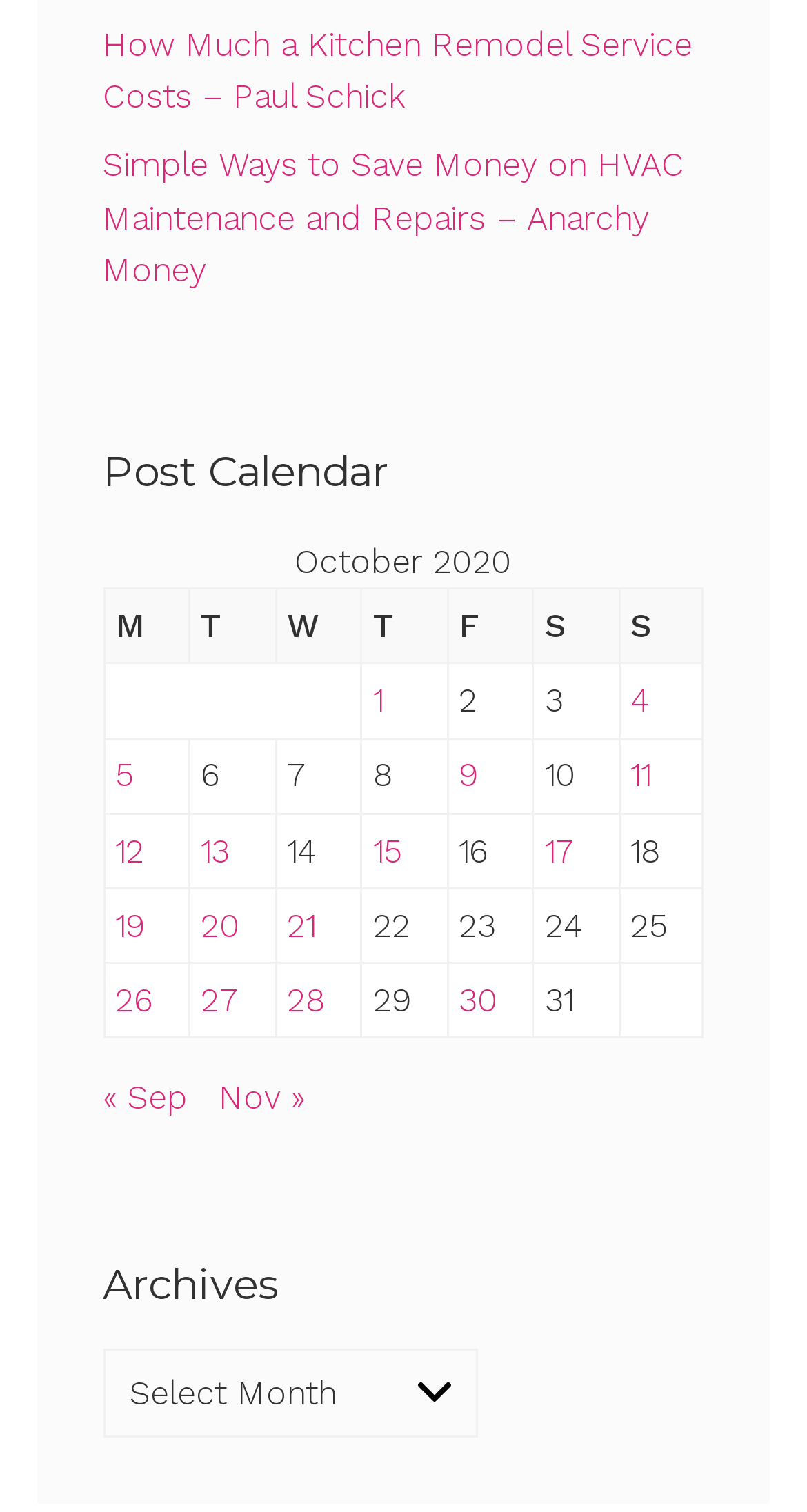Given the element description, predict the bounding box coordinates in the format (top-left x, top-left y, bottom-right x, bottom-right y), using floating point numbers between 0 and 1: « Sep

[0.128, 0.713, 0.233, 0.739]